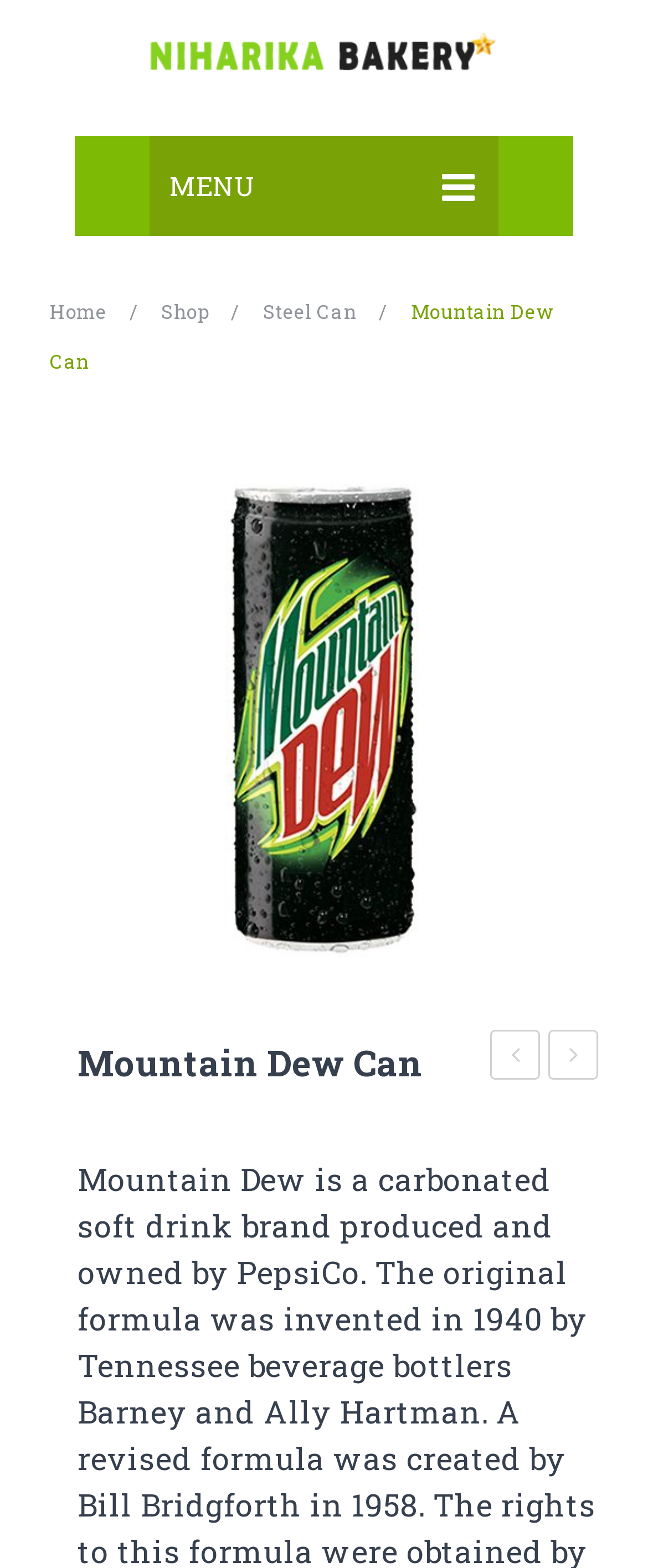Locate the bounding box coordinates of the element that should be clicked to execute the following instruction: "Visit Facebook".

None